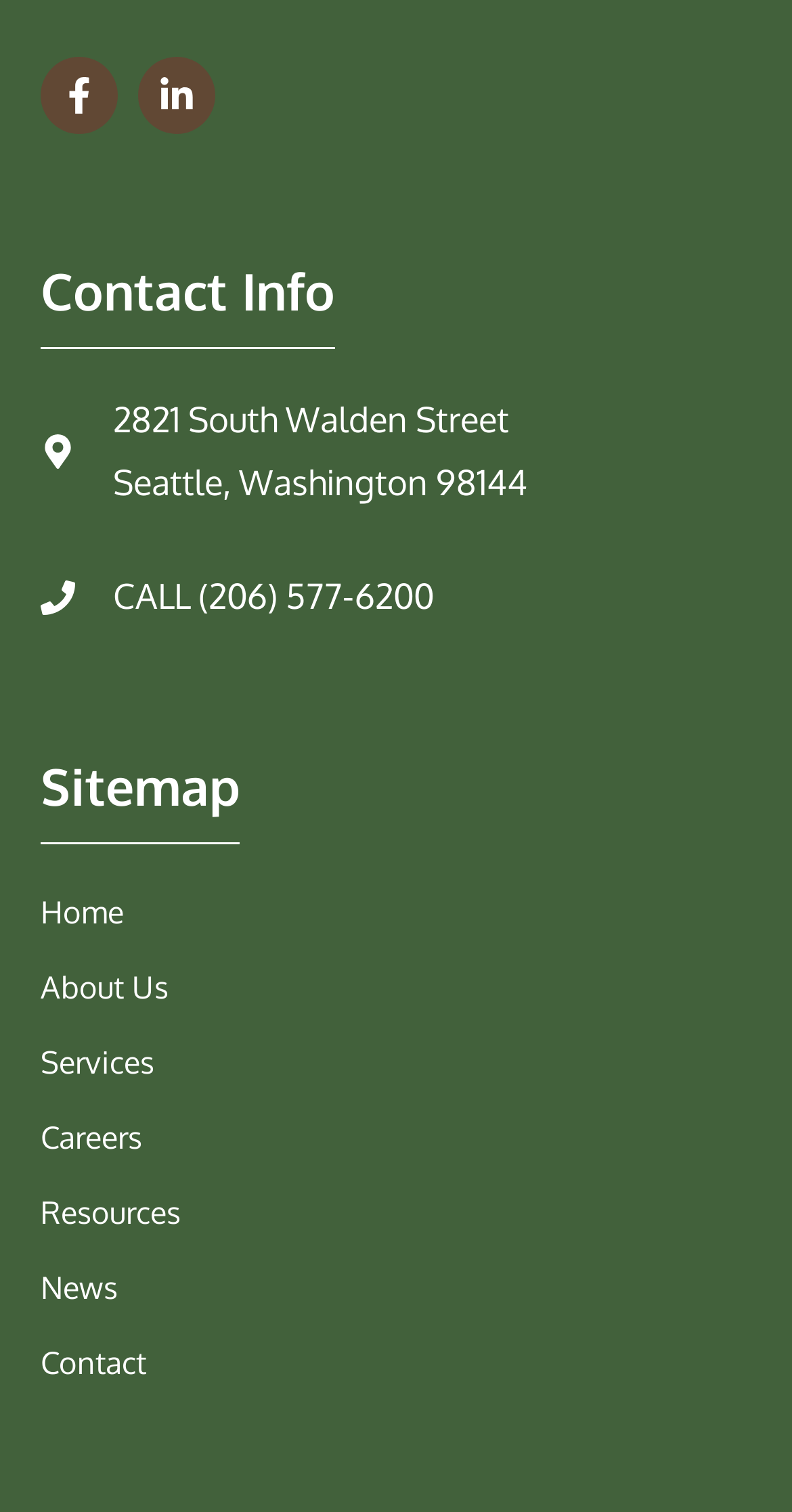Find the bounding box coordinates for the area that must be clicked to perform this action: "go to home page".

[0.051, 0.59, 0.156, 0.615]